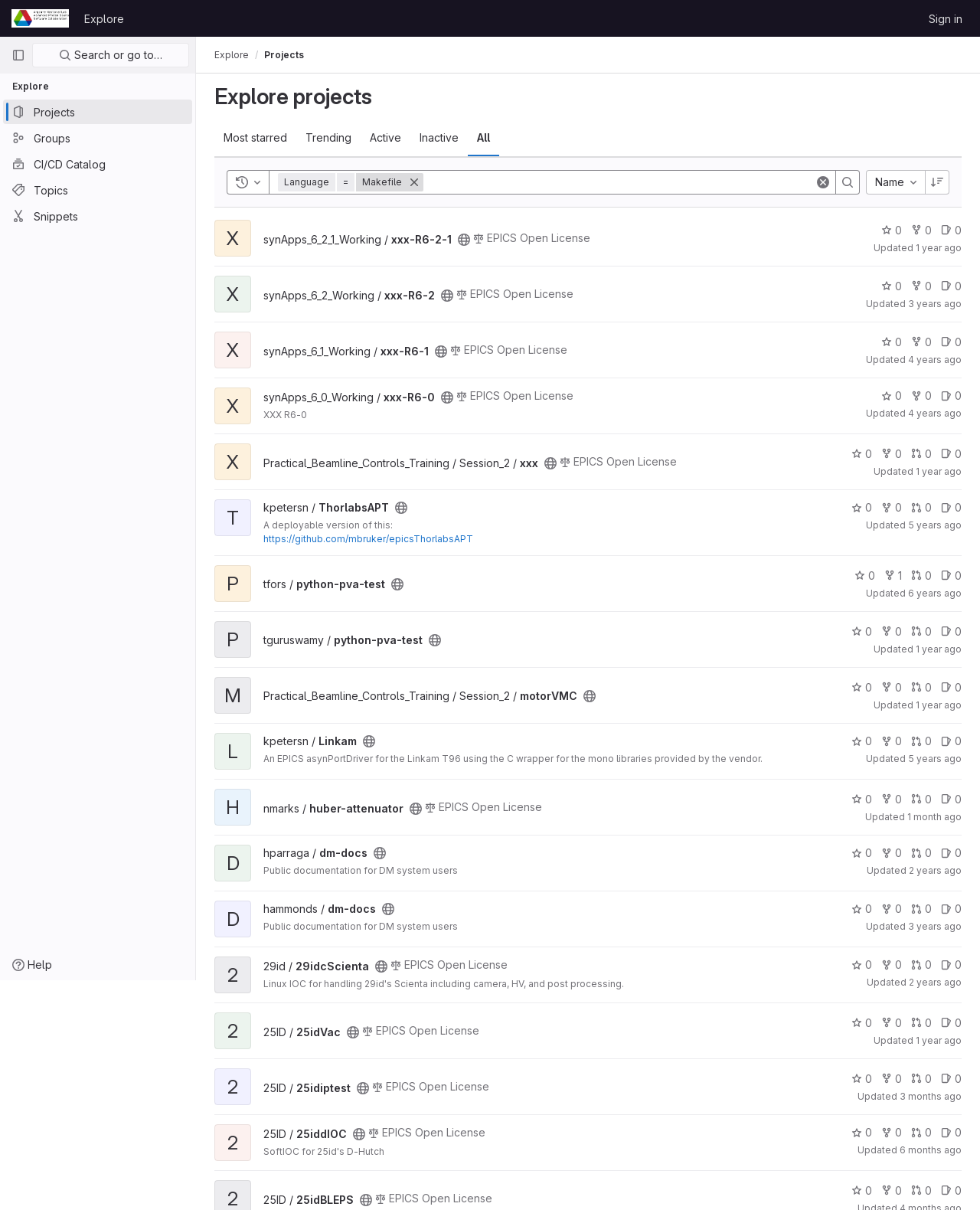Create a full and detailed caption for the entire webpage.

The webpage is a project exploration page on GitLab, with a navigation menu at the top and a primary navigation sidebar on the left. The navigation menu has links to the homepage, explore, and sign in. The primary navigation sidebar has a search bar, an explore link, and a help button.

Below the navigation menu, there is a breadcrumbs navigation section that shows the current location as "Explore projects". There is also a heading that reads "Explore projects" and a tab list with options to filter projects by most starred, trending, active, inactive, and all.

On the right side of the page, there is a group of elements that includes a toggle history button, a language dropdown, a search textbox, and a clear button. Below this group, there is another group of elements that includes a name dropdown and a sort direction button.

The main content of the page is a list of projects, each with its own section. Each project section has a heading with the project name, a link to the project, and a generic text indicating that the project is public and can be accessed without authentication. There are also images and text indicating the project's license and update information. Each project section also has links to view more information, with icons indicating the number of views.

There are multiple project sections on the page, each with similar information and layout. The projects are listed in a vertical order, with the most recent updates at the top.